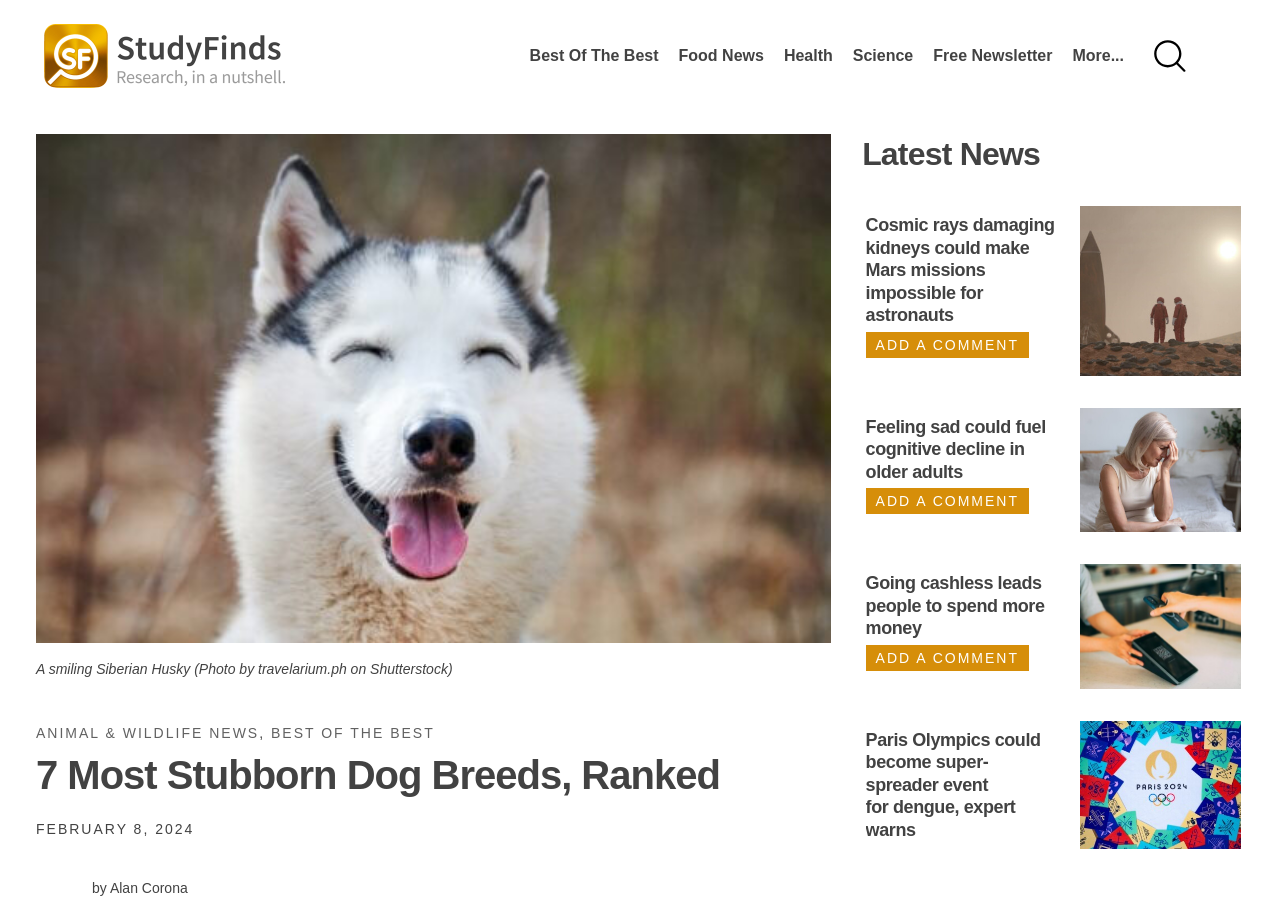Given the description "Health", provide the bounding box coordinates of the corresponding UI element.

[0.612, 0.053, 0.651, 0.07]